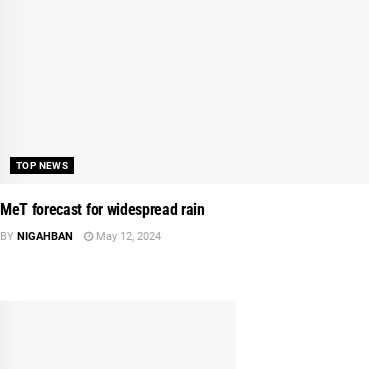Generate a detailed caption that describes the image.

The image showcases a bold headline announcing the weather forecast, emphasizing the expectations for widespread rain. Beneath the headline, the author, NIGAHBAN, notes the publication date as May 12, 2024. The layout presents a clear focus on the critical weather information, indicating its relevance as part of the "Top News" section. The overall design aims to grab the reader's attention while conveying important weather updates essential for planning and safety.